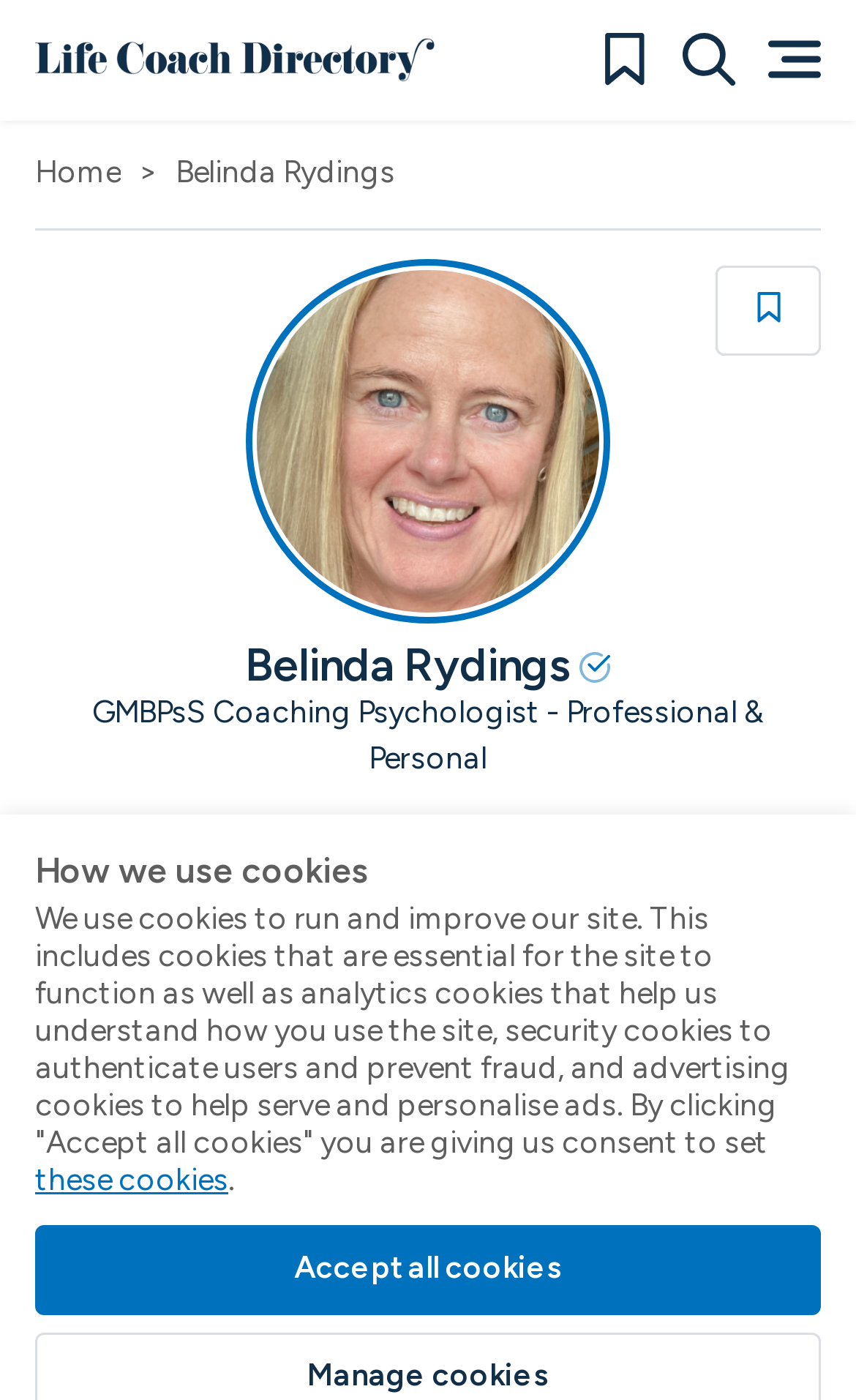Provide a brief response to the question below using a single word or phrase: 
What is the status of Belinda Rydings' availability?

Available for new clients